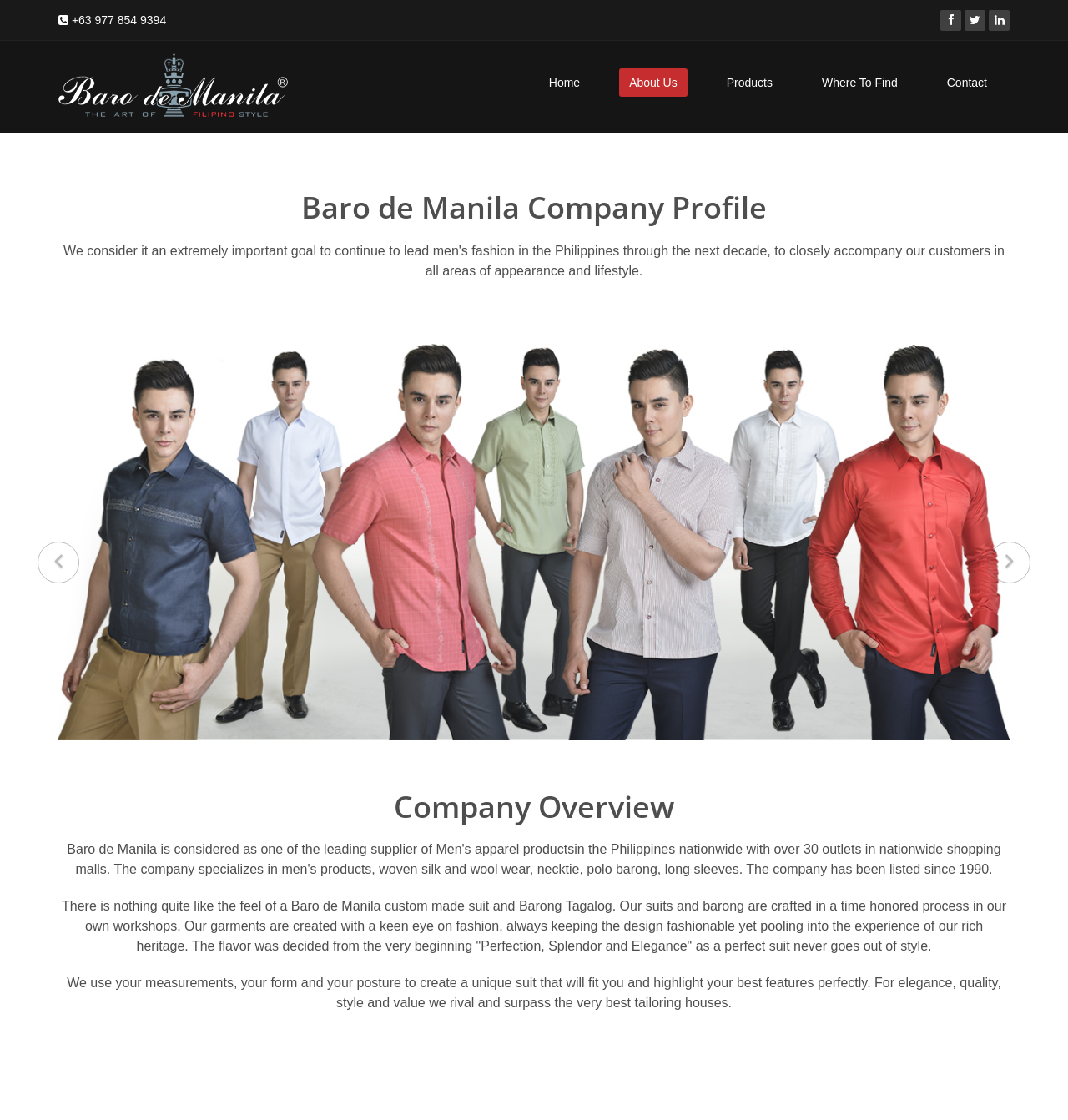Given the element description: "About Us", predict the bounding box coordinates of the UI element it refers to, using four float numbers between 0 and 1, i.e., [left, top, right, bottom].

[0.58, 0.061, 0.644, 0.086]